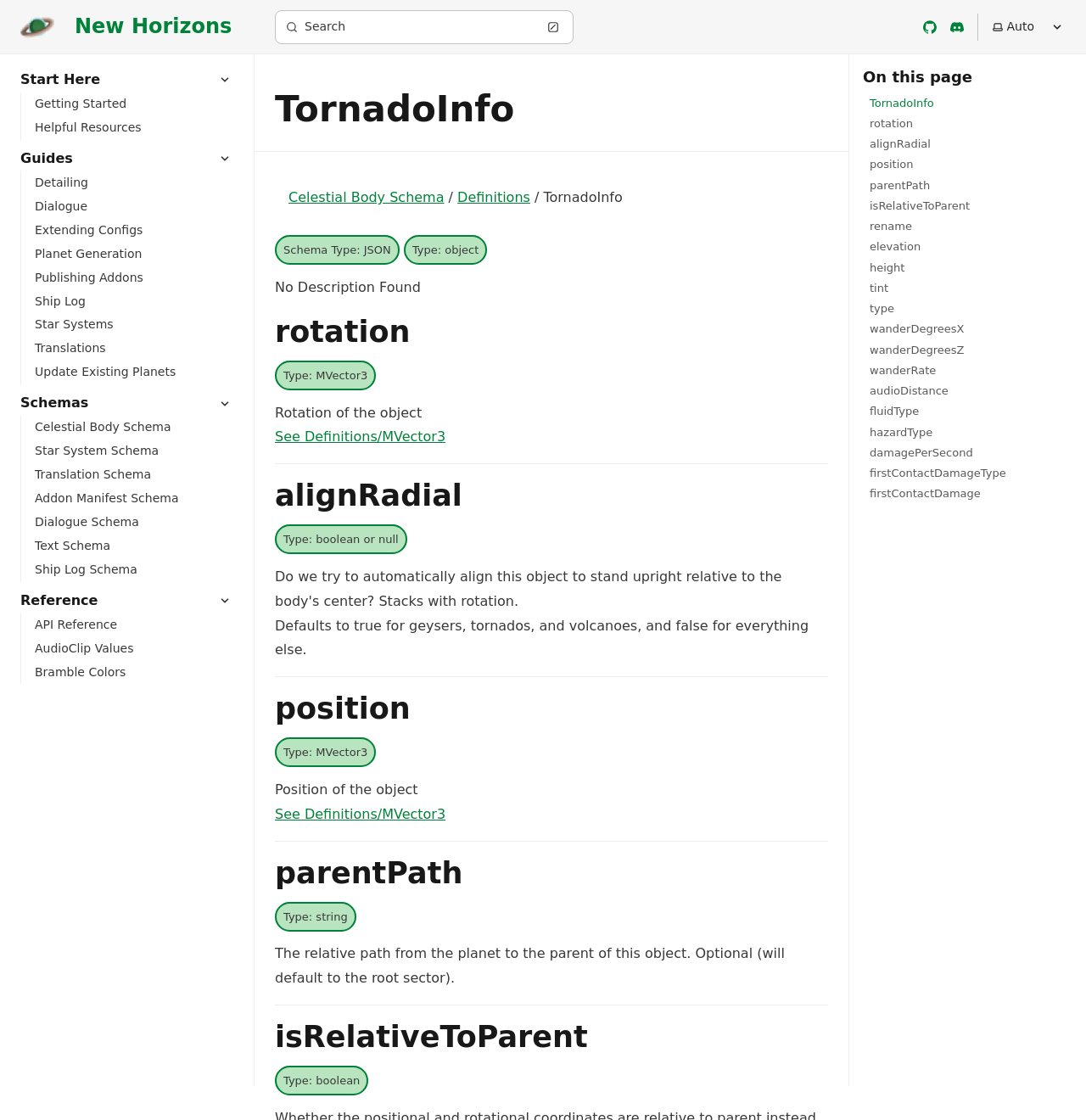Construct a comprehensive caption that outlines the webpage's structure and content.

The webpage is titled "TornadoInfo" and appears to be a documentation or reference page for a specific schema or data model. At the top of the page, there is a navigation menu with links to "Skip to content", "The New Horizons Logo", "Search", "GitHub", and "Discord". Below the navigation menu, there is a search bar with a search icon and a button labeled "Search (Press / to Search)".

To the right of the search bar, there is a dropdown menu labeled "Select theme" with a combobox and a disclosure triangle. Below the search bar, there are three sections labeled "Start Here", "Guides", and "Schemas", each with its own disclosure triangle and a list of links to various topics.

The main content of the page is divided into several sections, each with a heading and a description. The first section is titled "TornadoInfo" and has a link to "Celestial Body Schema" and a brief description. The second section is titled "On this page" and has a list of links to various topics, including "rotation", "alignRadial", "position", and others.

Each of the subsequent sections has a heading and a description, with some sections having additional links or information. For example, the "rotation" section has a description of the rotation of an object, a link to "See Definitions/MVector3", and a separator line. The "alignRadial" section has a description of the alignRadial property, a link to "See Definitions/boolean or null", and a separator line.

Overall, the webpage appears to be a technical reference page with a lot of information about a specific schema or data model, with many links to related topics and definitions.